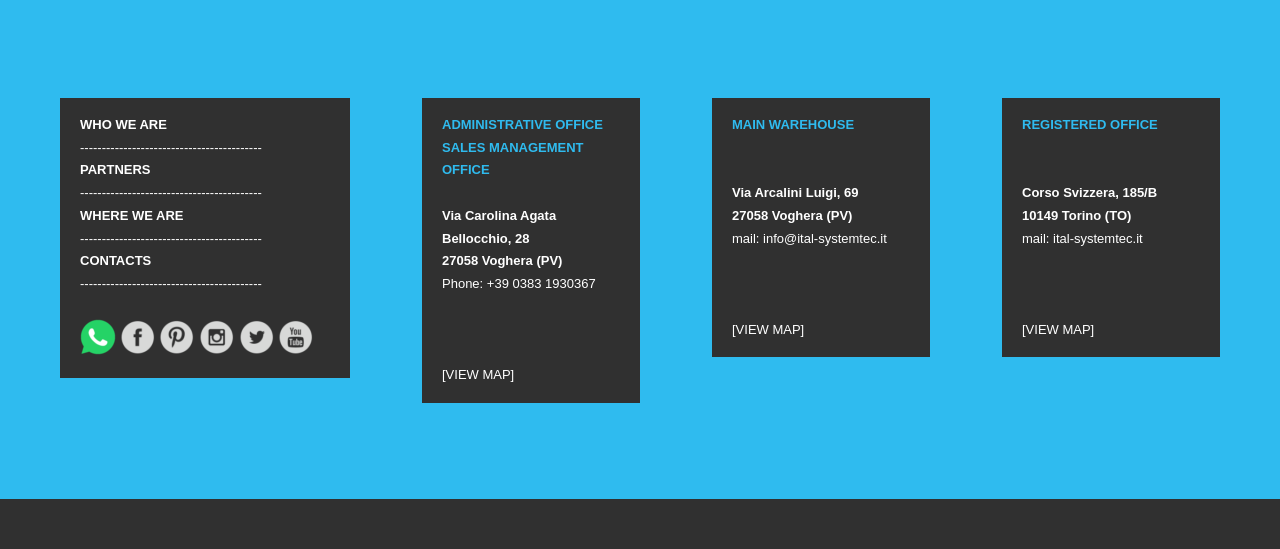Locate the bounding box coordinates of the element I should click to achieve the following instruction: "View the map of ADMINISTRATIVE OFFICE".

[0.345, 0.669, 0.402, 0.696]